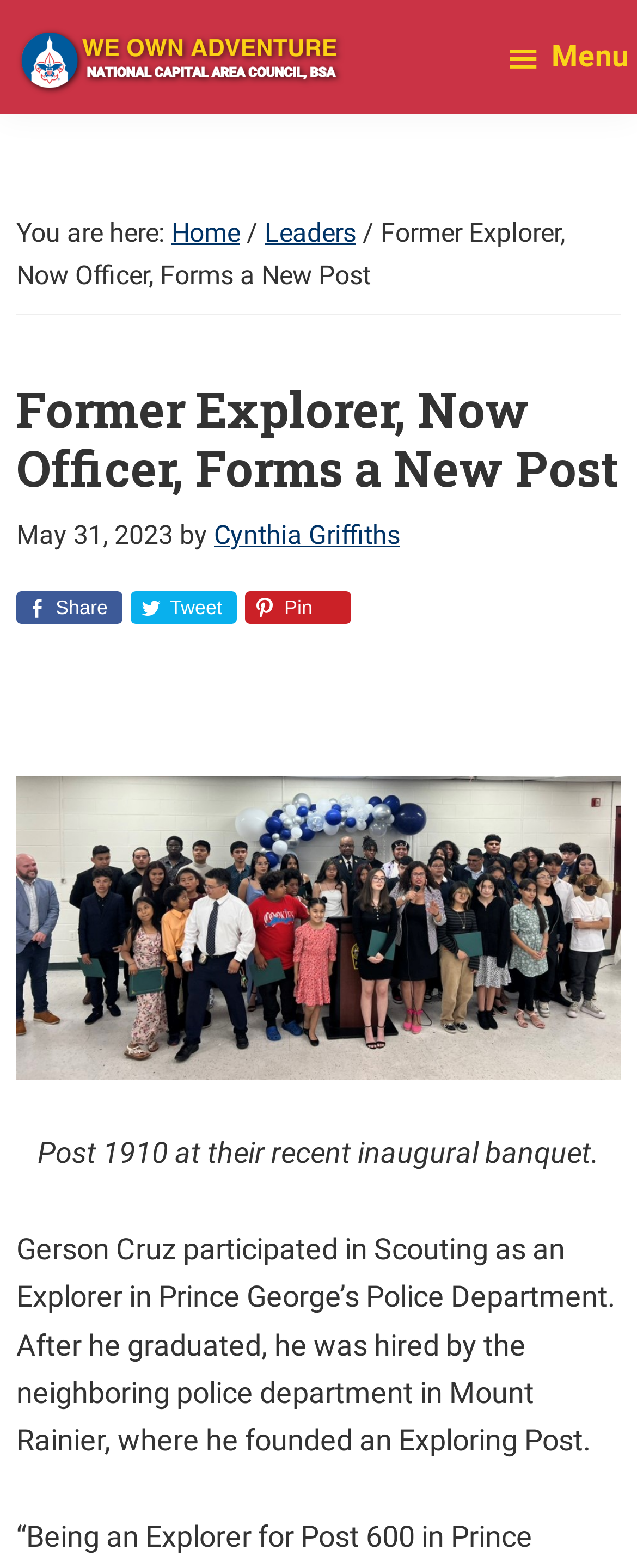Given the content of the image, can you provide a detailed answer to the question?
What is the name of the post mentioned in the webpage?

I found this answer by reading the text in the webpage, specifically the sentence 'Post 1910 at their recent inaugural banquet.'